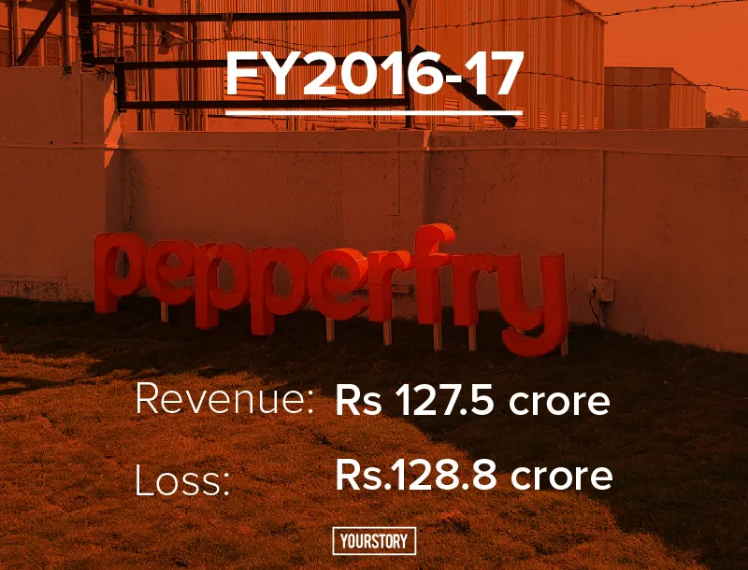Observe the image and answer the following question in detail: What is the background setting of the image?

The caption describes the background of the image as an industrial setting, which adds a sense of authenticity and context to the company's operational landscape.